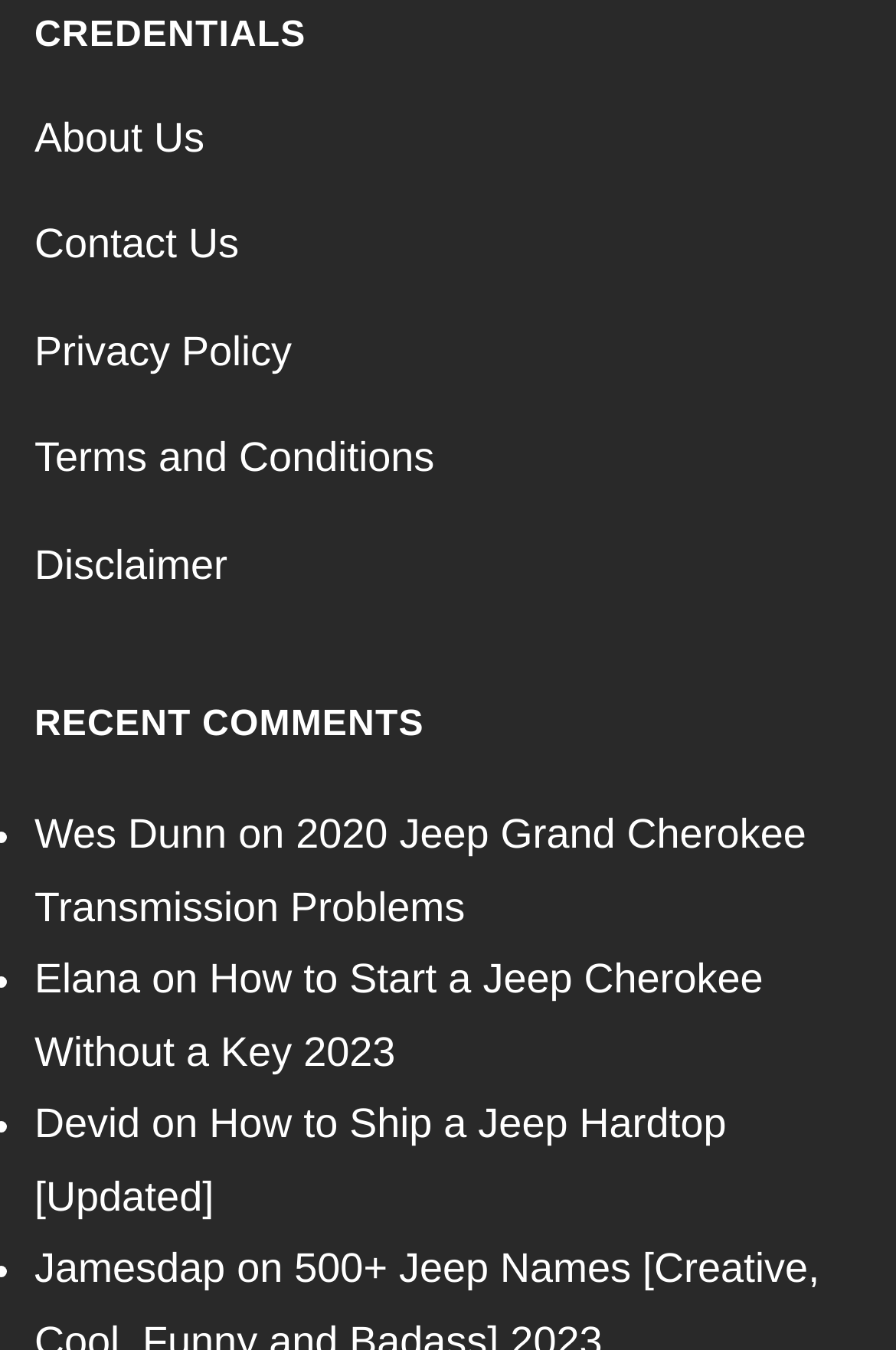What is the topic of the comment by Wes Dunn?
Give a single word or phrase answer based on the content of the image.

2020 Jeep Grand Cherokee Transmission Problems